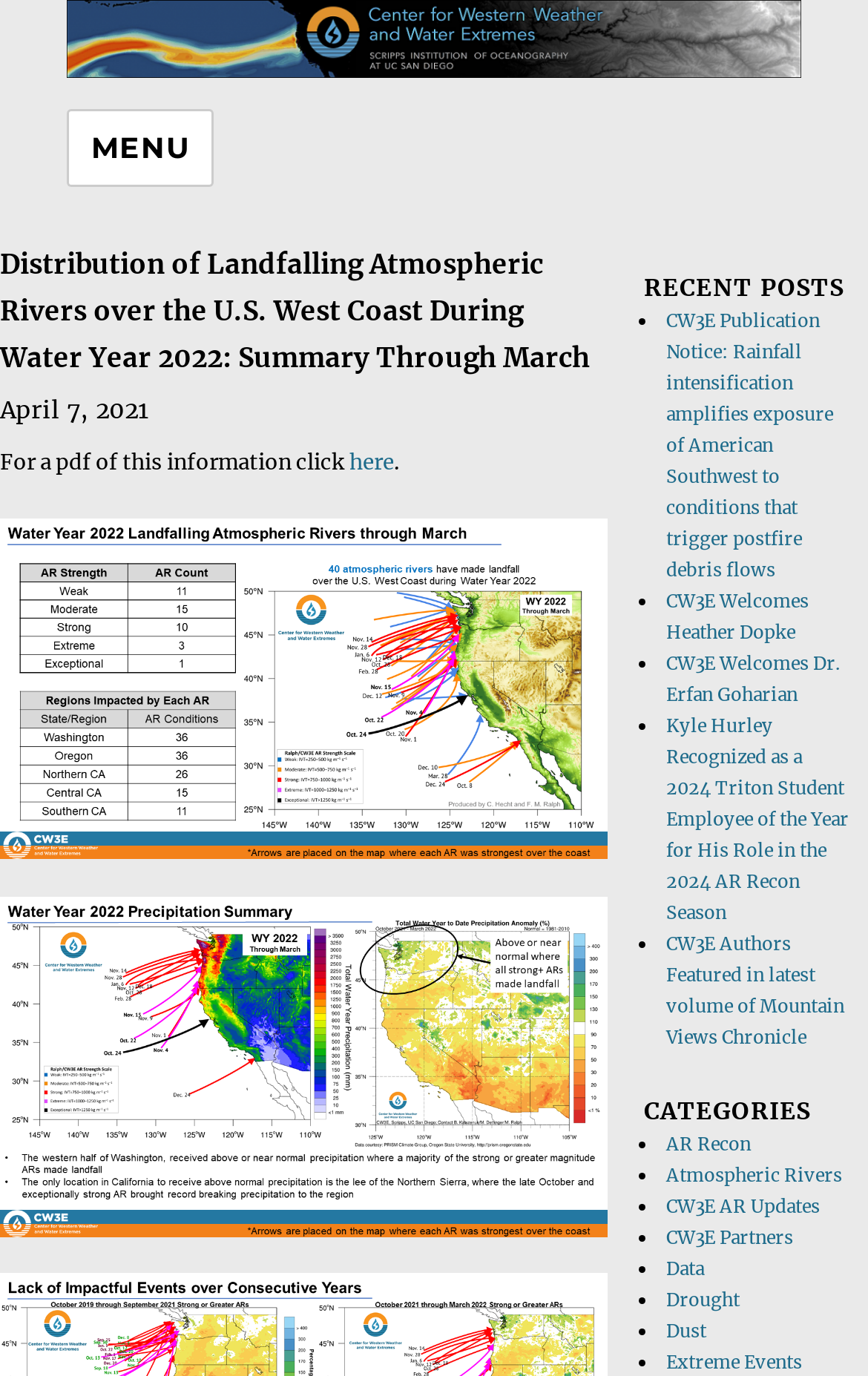What is the date mentioned in the webpage?
From the image, respond with a single word or phrase.

April 7, 2021